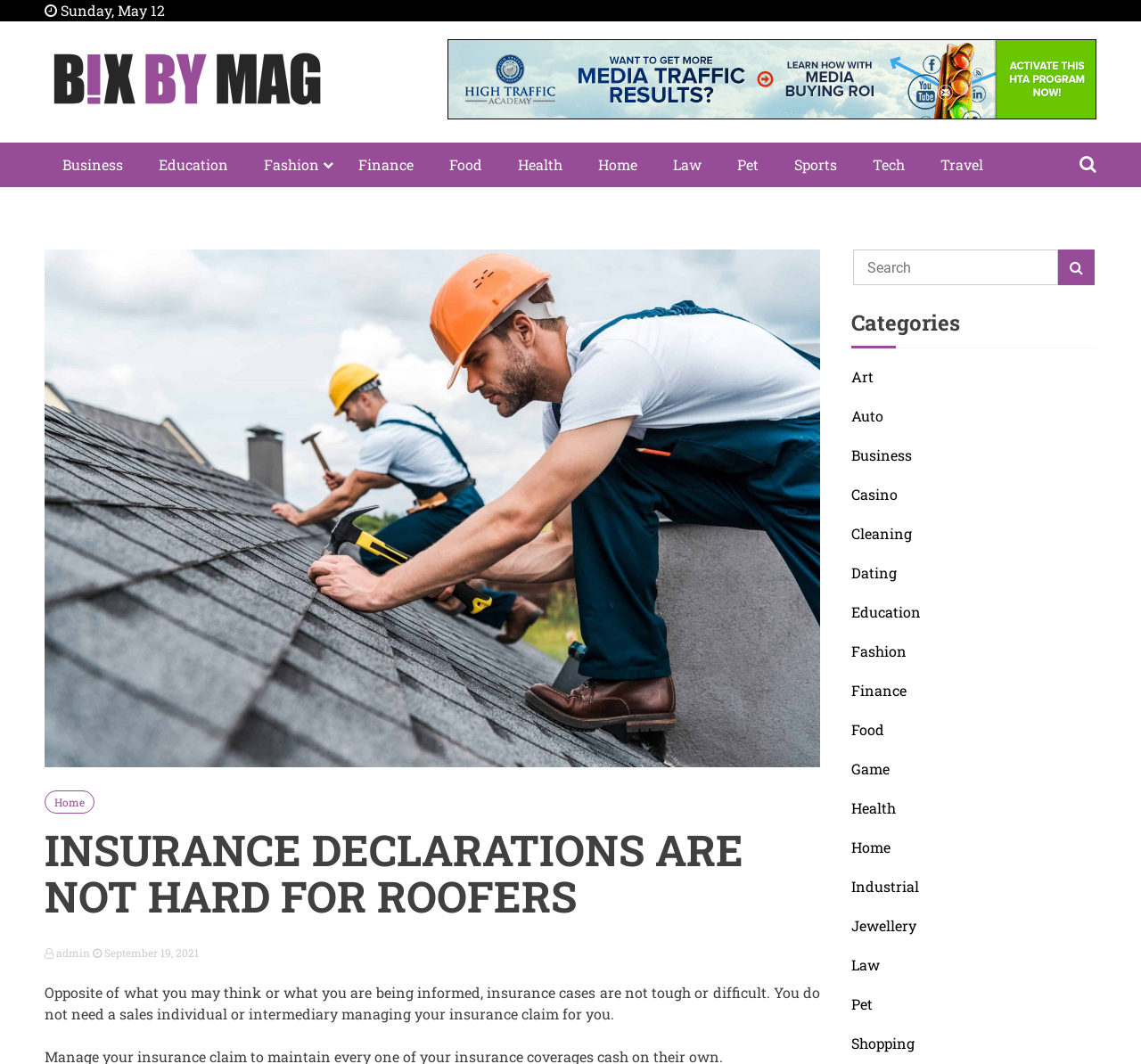What categories are listed on the webpage?
Please provide a single word or phrase as your answer based on the screenshot.

Multiple categories